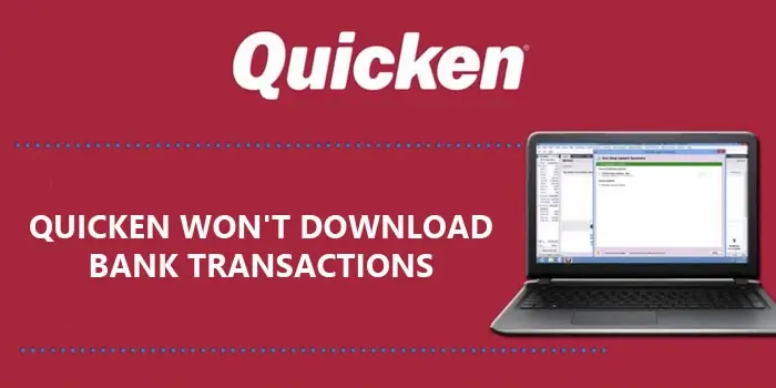Please provide a brief answer to the question using only one word or phrase: 
What is the issue faced by Quicken users?

Downloading bank transactions